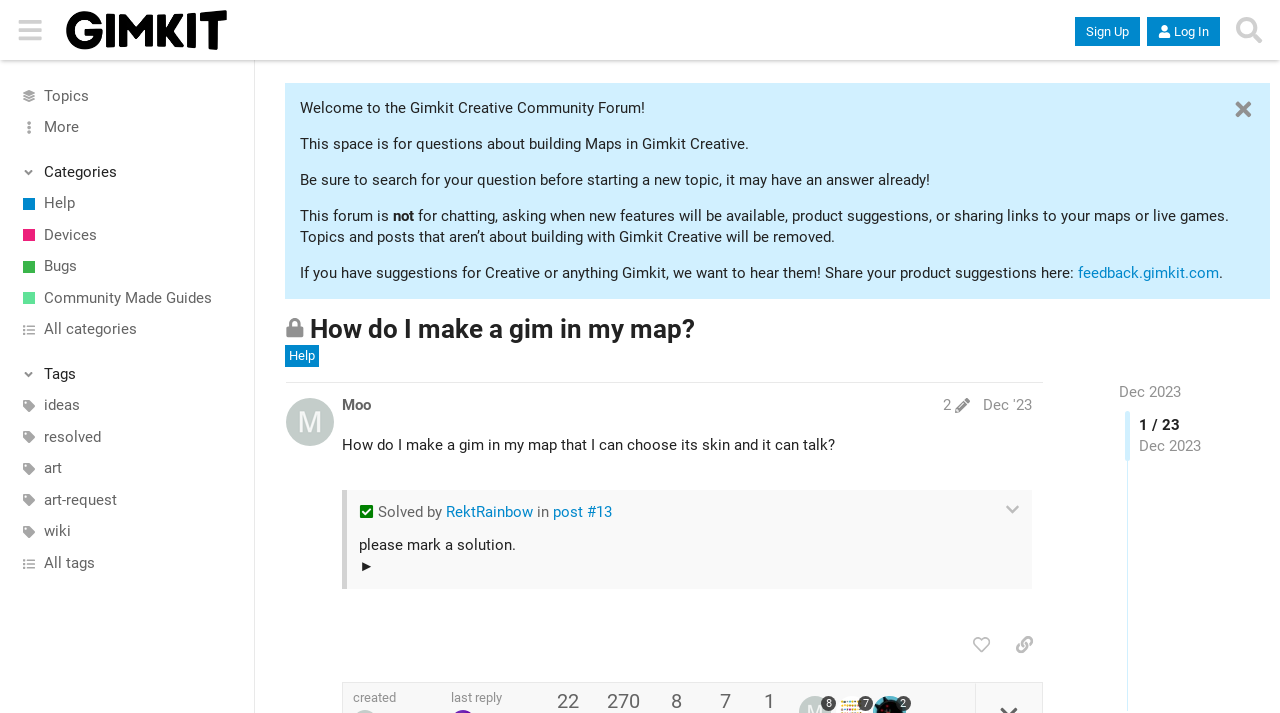Determine the bounding box for the UI element described here: "post #13".

[0.432, 0.705, 0.478, 0.731]